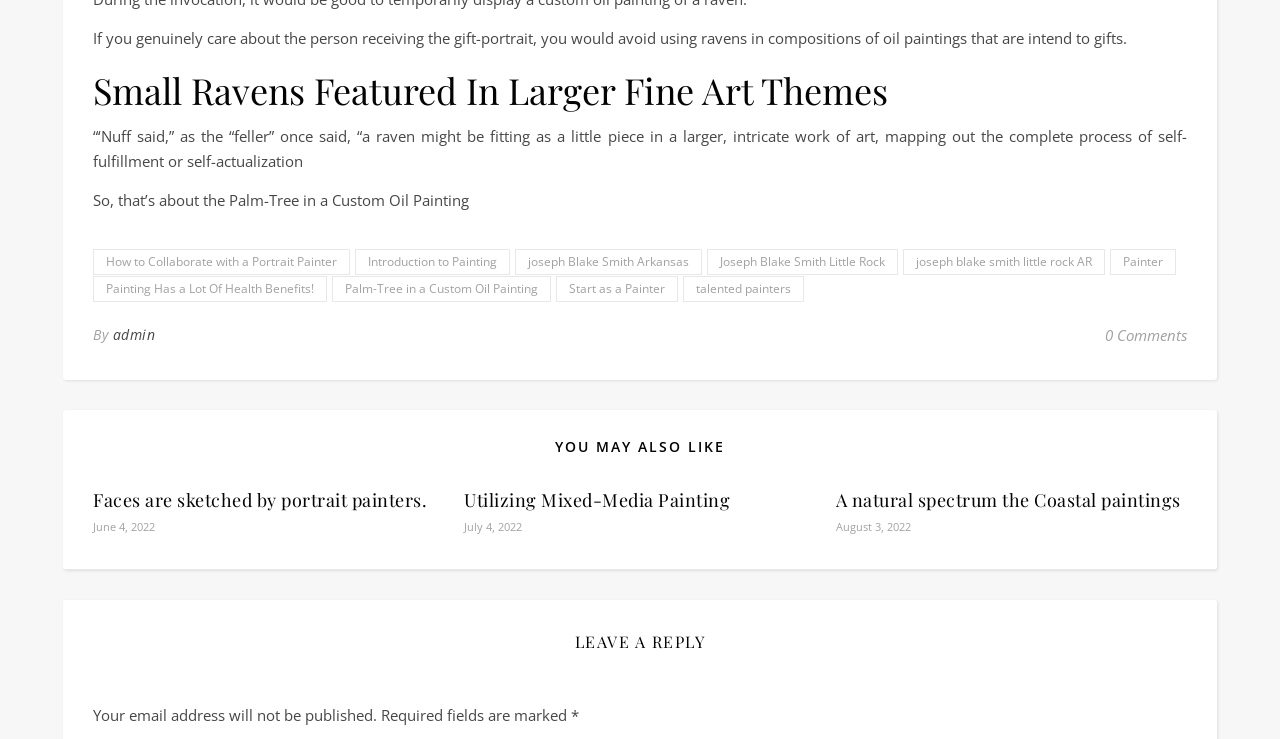Indicate the bounding box coordinates of the clickable region to achieve the following instruction: "Leave a reply."

[0.073, 0.853, 0.927, 0.887]